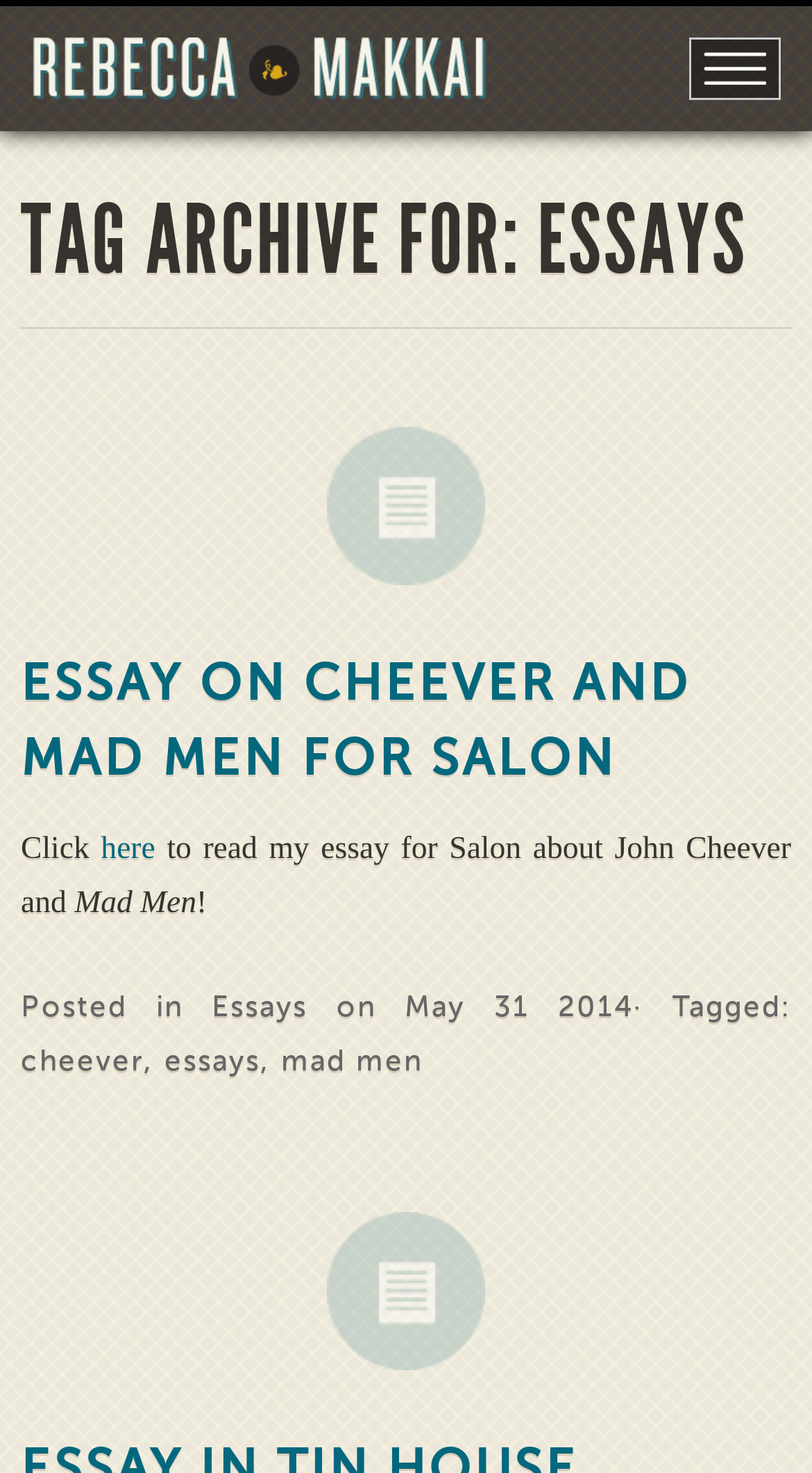Predict the bounding box of the UI element based on this description: "alt="ENG"".

None